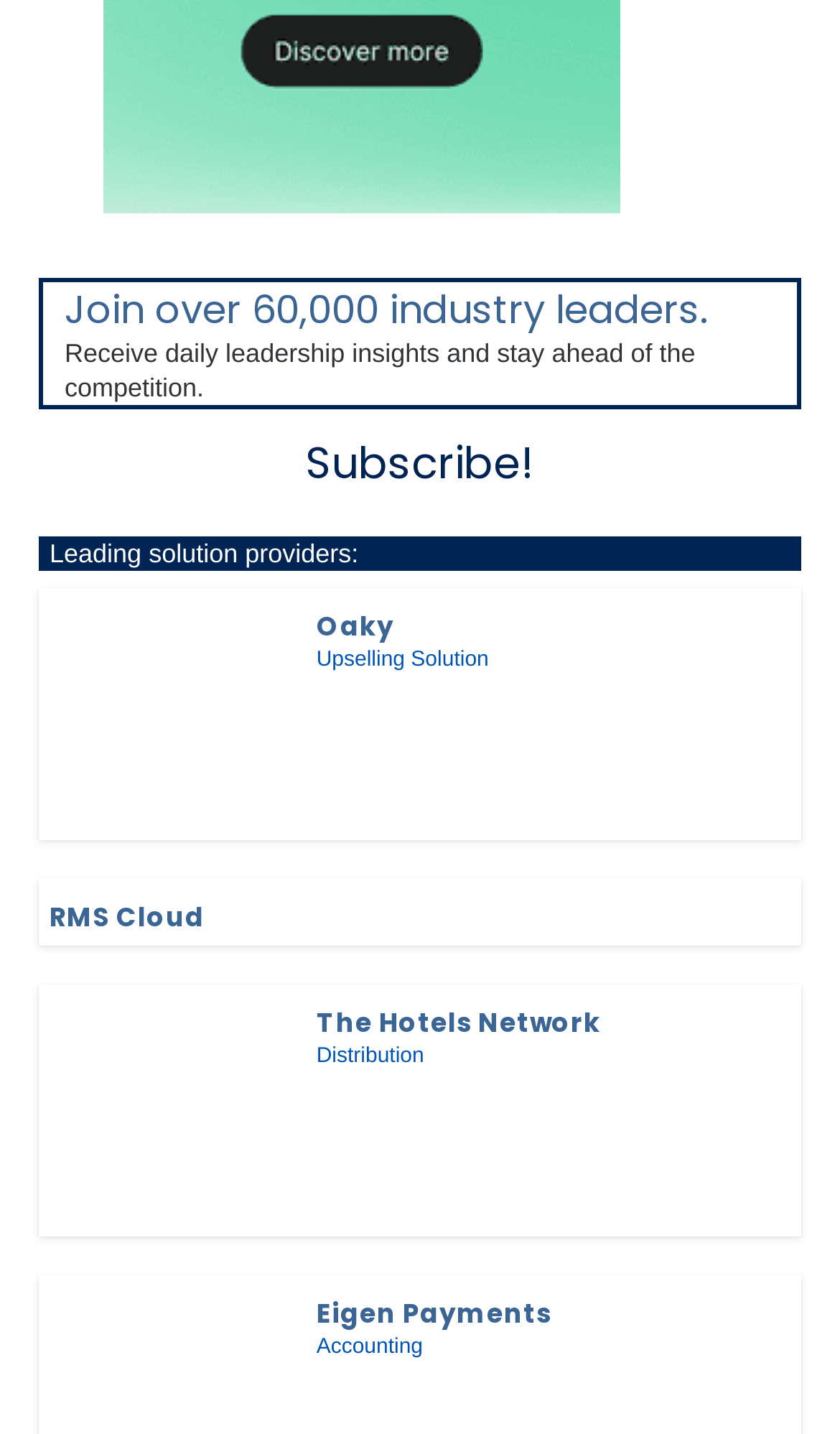Identify the bounding box coordinates necessary to click and complete the given instruction: "Discover The Hotels Network".

[0.073, 0.695, 0.318, 0.716]